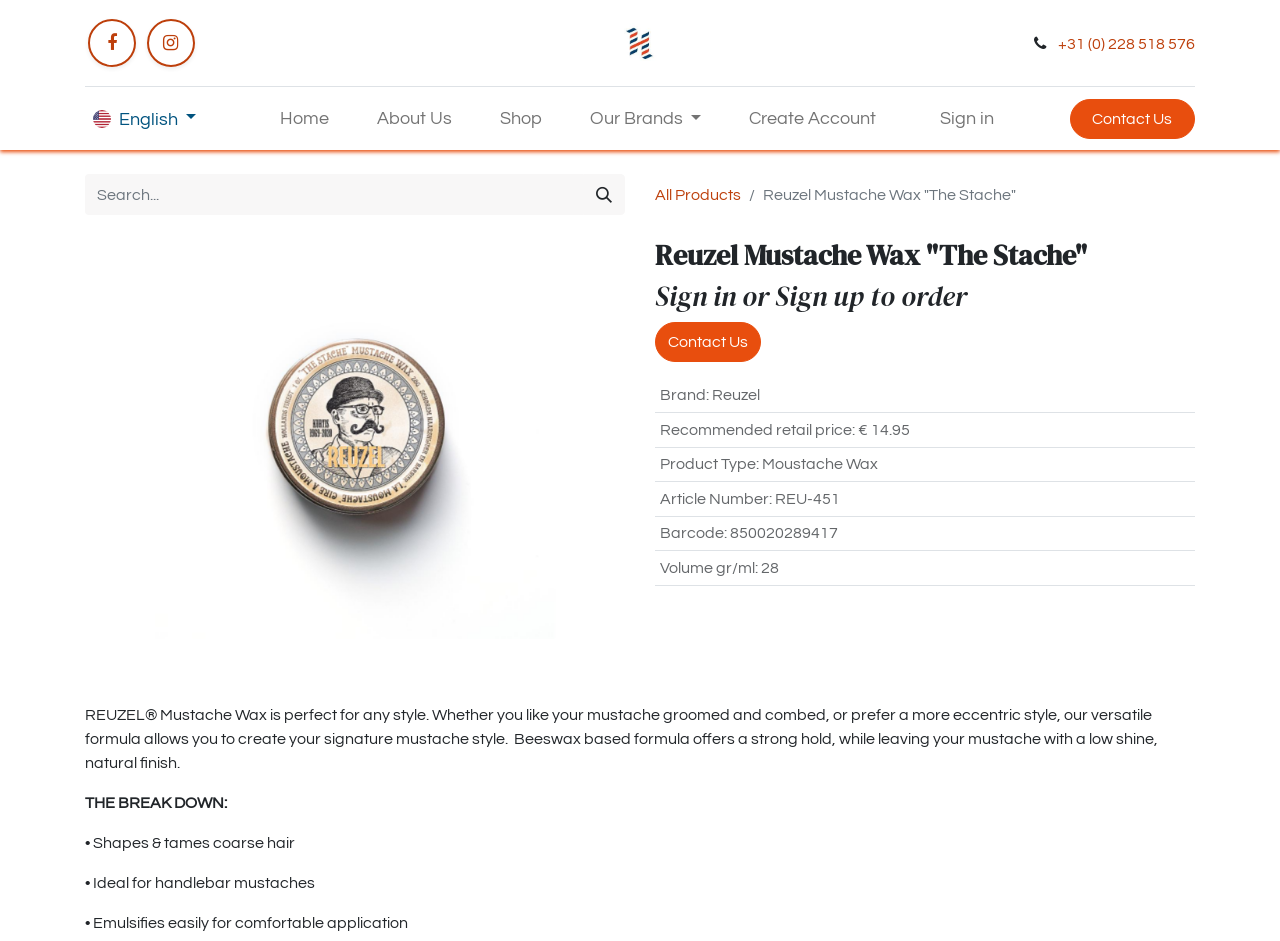Determine the bounding box coordinates of the clickable element to complete this instruction: "Select English language". Provide the coordinates in the format of four float numbers between 0 and 1, [left, top, right, bottom].

[0.066, 0.11, 0.16, 0.142]